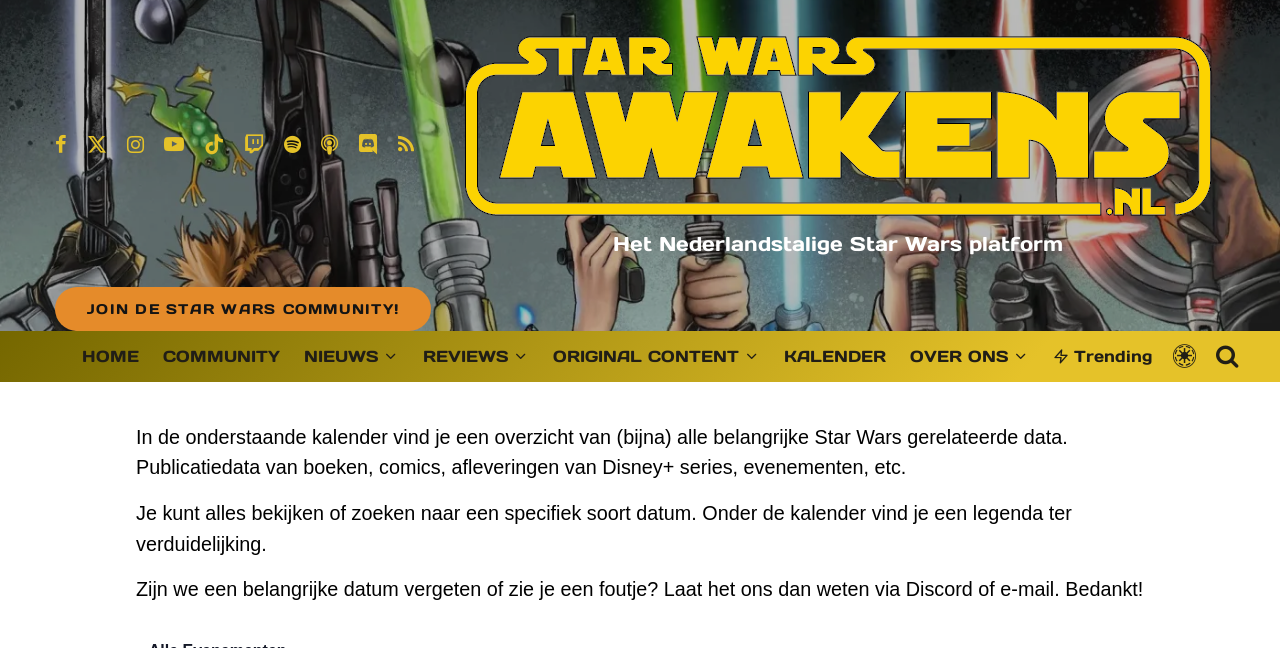What is the name of the book?
Answer the question with a detailed explanation, including all necessary information.

The name of the book can be found in the title of the webpage, which is 'Star Wars: Padawan - Star Wars Awakens'.